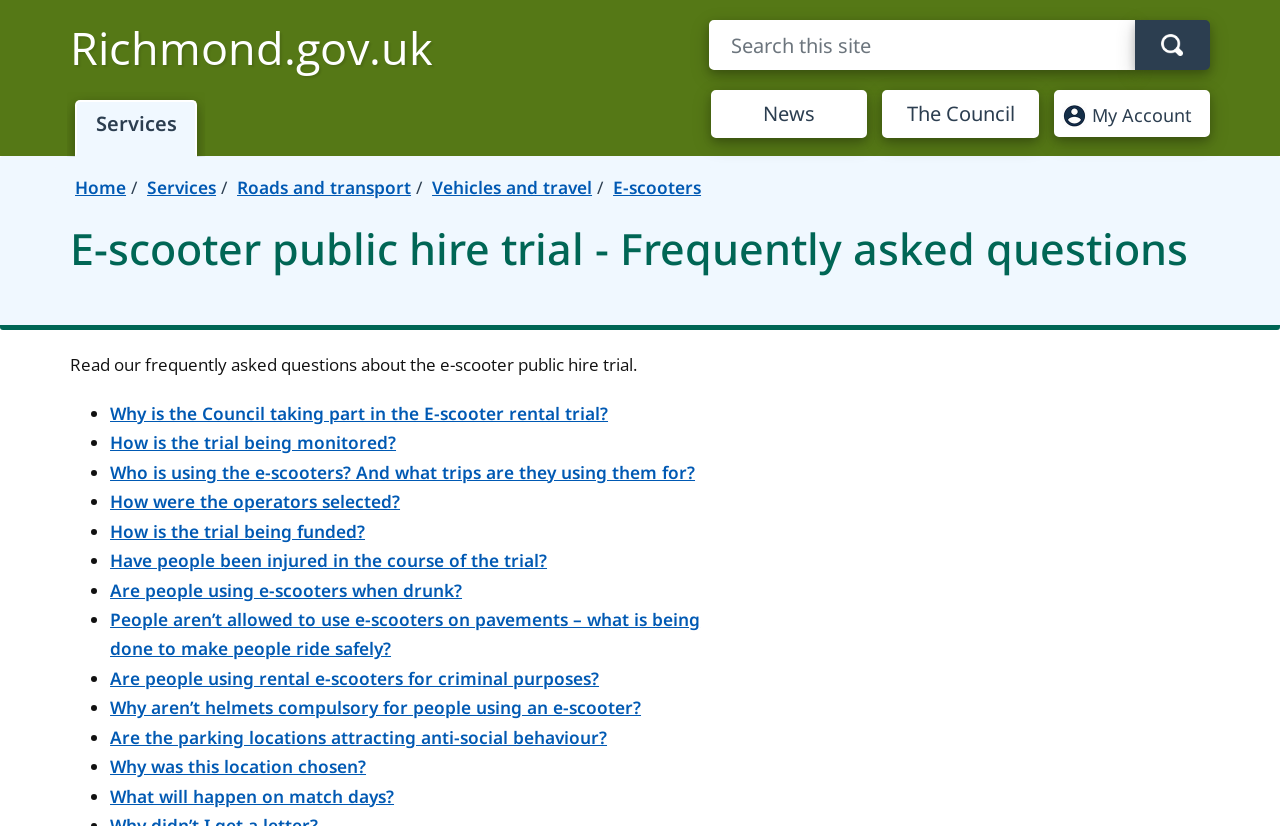Can you identify the bounding box coordinates of the clickable region needed to carry out this instruction: 'Post a comment'? The coordinates should be four float numbers within the range of 0 to 1, stated as [left, top, right, bottom].

None